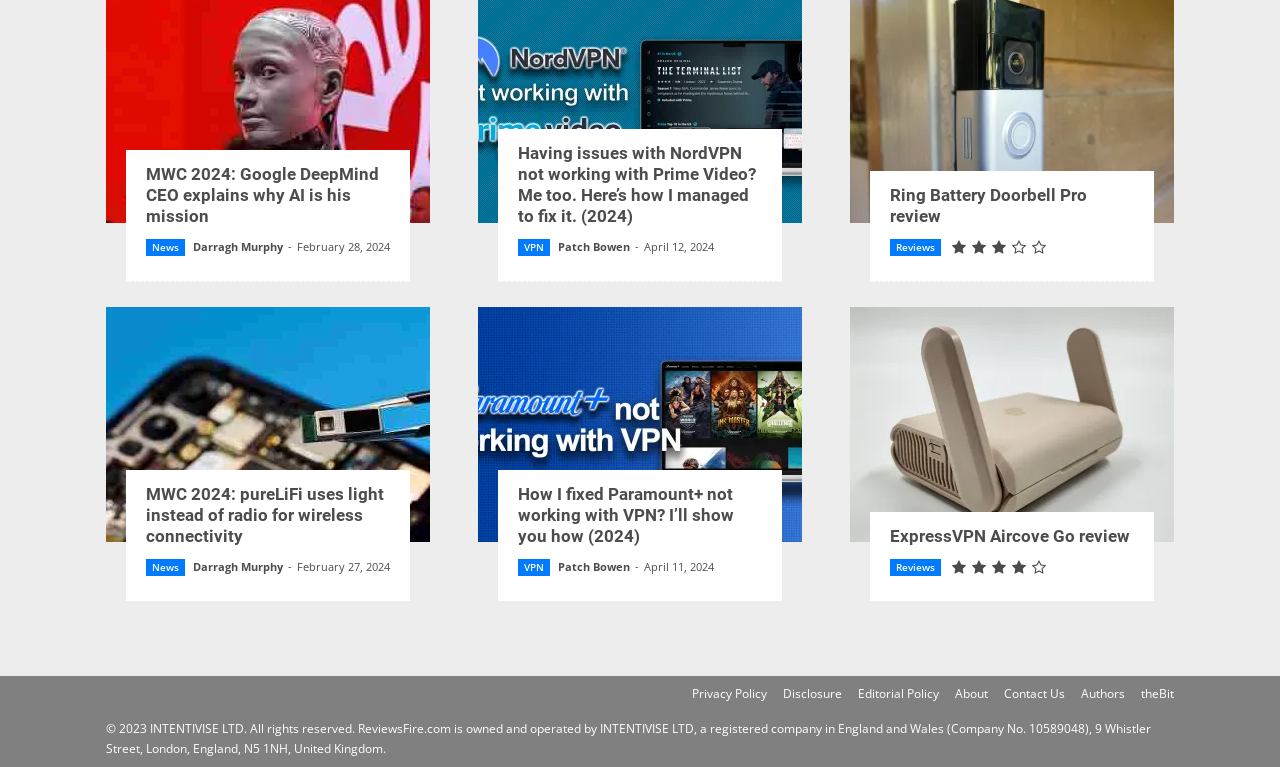Using the element description provided, determine the bounding box coordinates in the format (top-left x, top-left y, bottom-right x, bottom-right y). Ensure that all values are floating point numbers between 0 and 1. Element description: Ring Battery Doorbell Pro review

[0.695, 0.242, 0.849, 0.295]